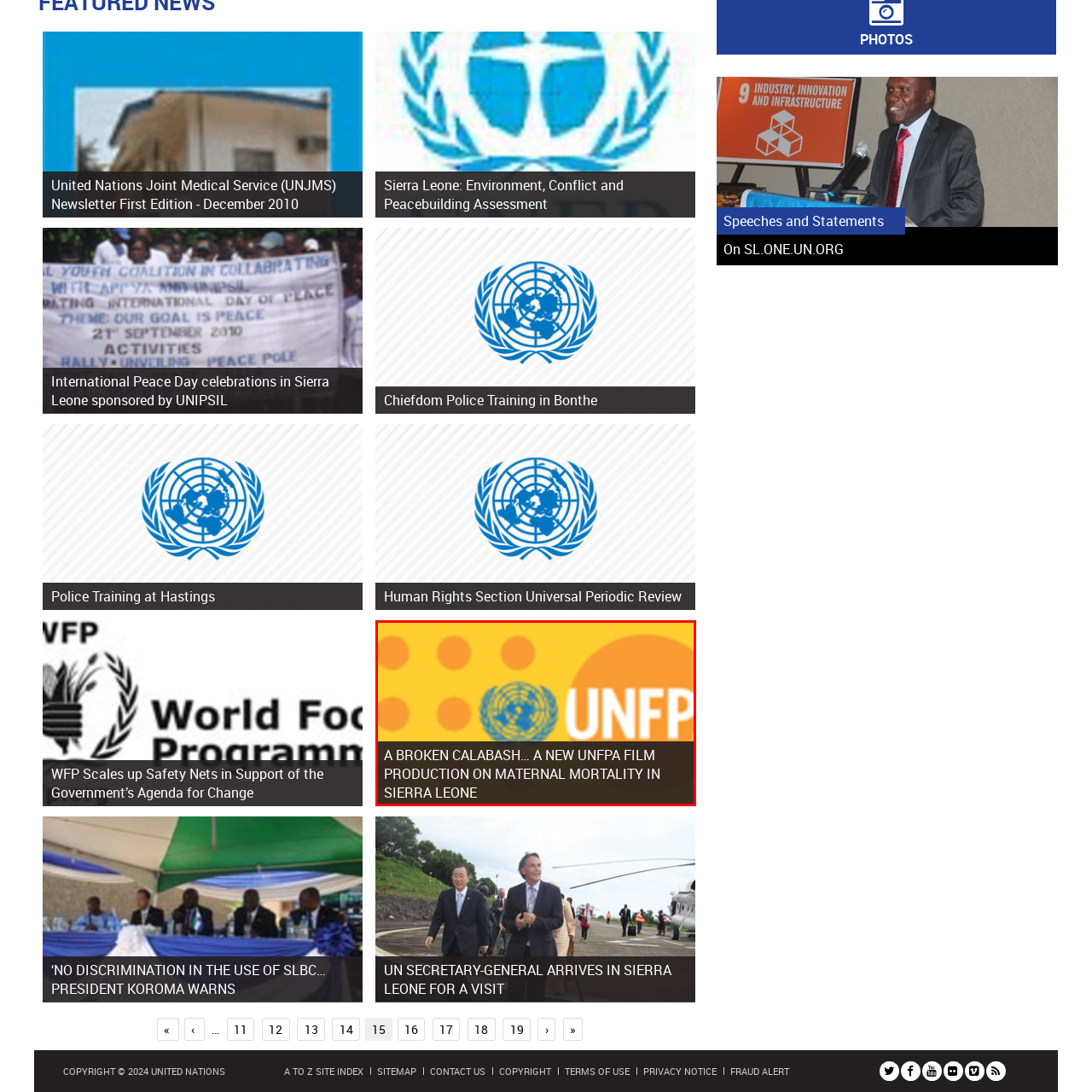Provide an in-depth caption for the picture enclosed by the red frame.

The image prominently features the logo of the United Nations Population Fund (UNFPA) against a bright yellow background, which symbolizes positivity and hope. To the left of the UNFPA logo, the emblem of the United Nations is displayed, emphasizing the collaboration in addressing global issues. The text beneath the logos reads, "A BROKEN CALABASH… A NEW UNFPA FILM PRODUCTION ON MATERNAL MORTALITY IN SIERRA LEONE," highlighting a film initiative aimed at raising awareness about maternal mortality in Sierra Leone. This visual encapsulates the mission of promoting health and well-being through creative storytelling.